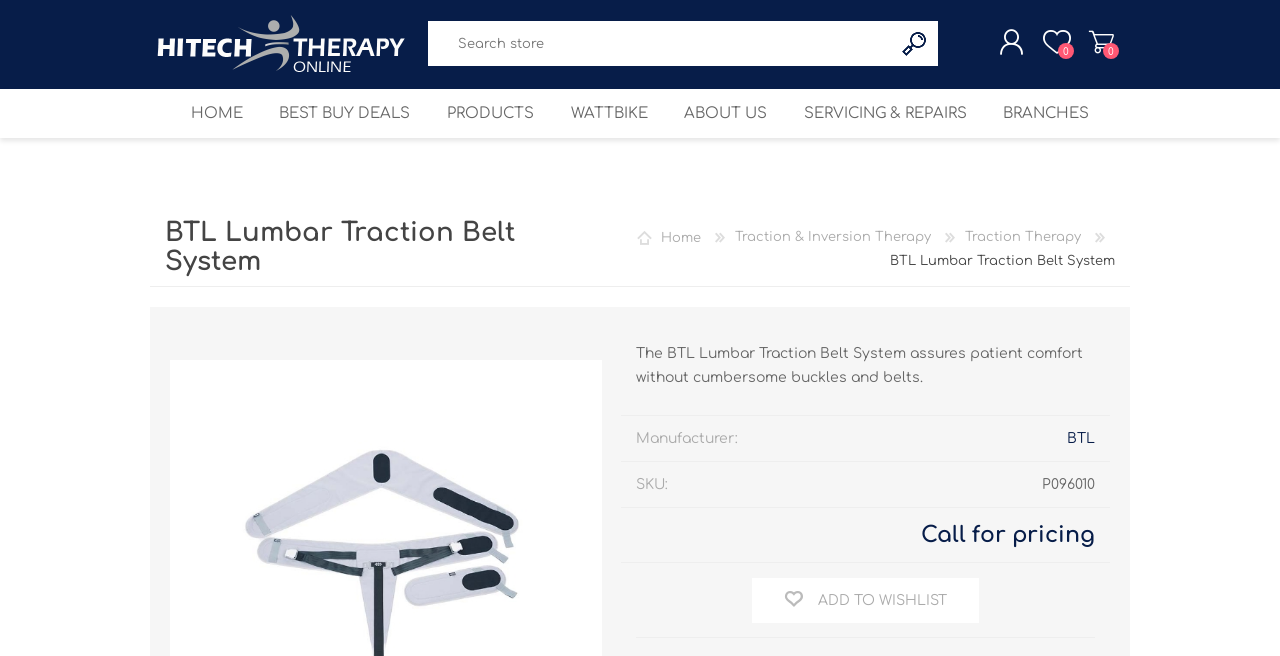Determine the bounding box coordinates for the UI element described. Format the coordinates as (top-left x, top-left y, bottom-right x, bottom-right y) and ensure all values are between 0 and 1. Element description: Cast & Wound Cover Specials

[0.241, 0.341, 0.49, 0.395]